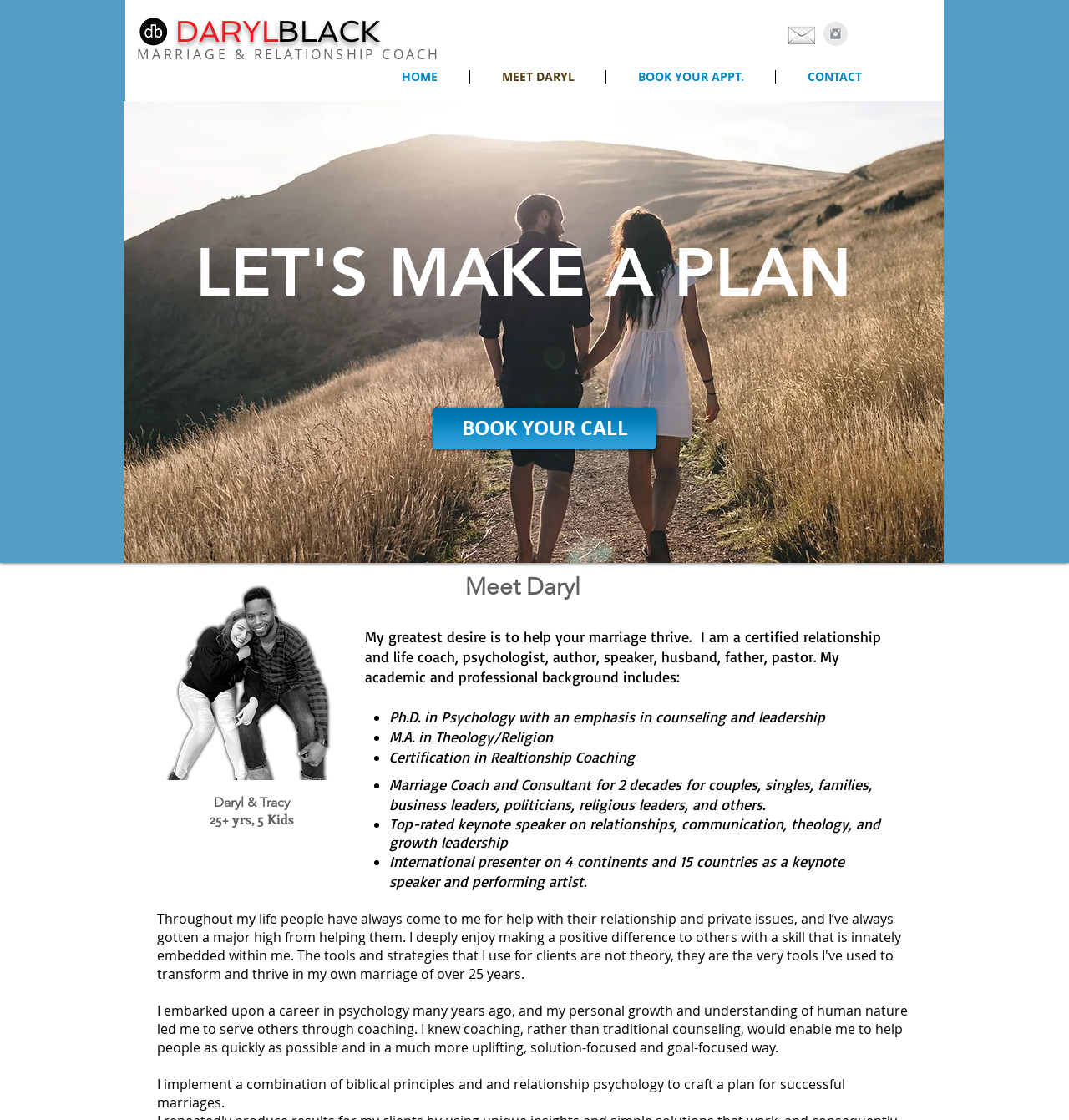Observe the image and answer the following question in detail: What is Daryl Black's educational background?

According to the list of Daryl Black's academic and professional background, he has a Ph.D. in Psychology with an emphasis in counseling and leadership, as well as an M.A. in Theology/Religion.